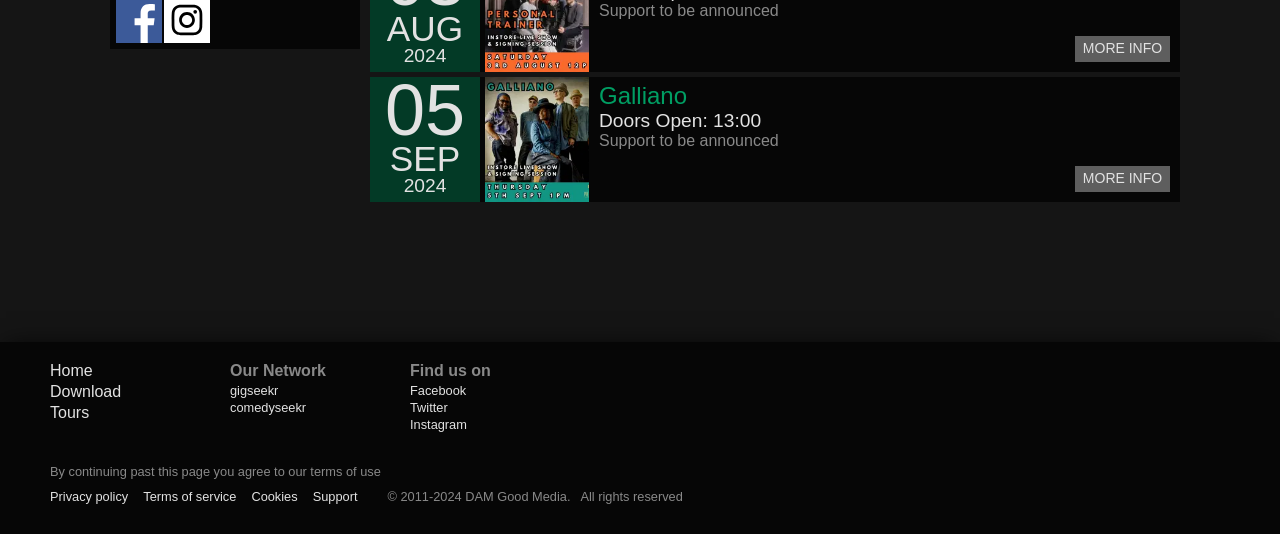Please examine the image and provide a detailed answer to the question: What is the event date?

The event date can be found in the StaticText element with the text '05 SEP 2024' which is located above the image of the event.